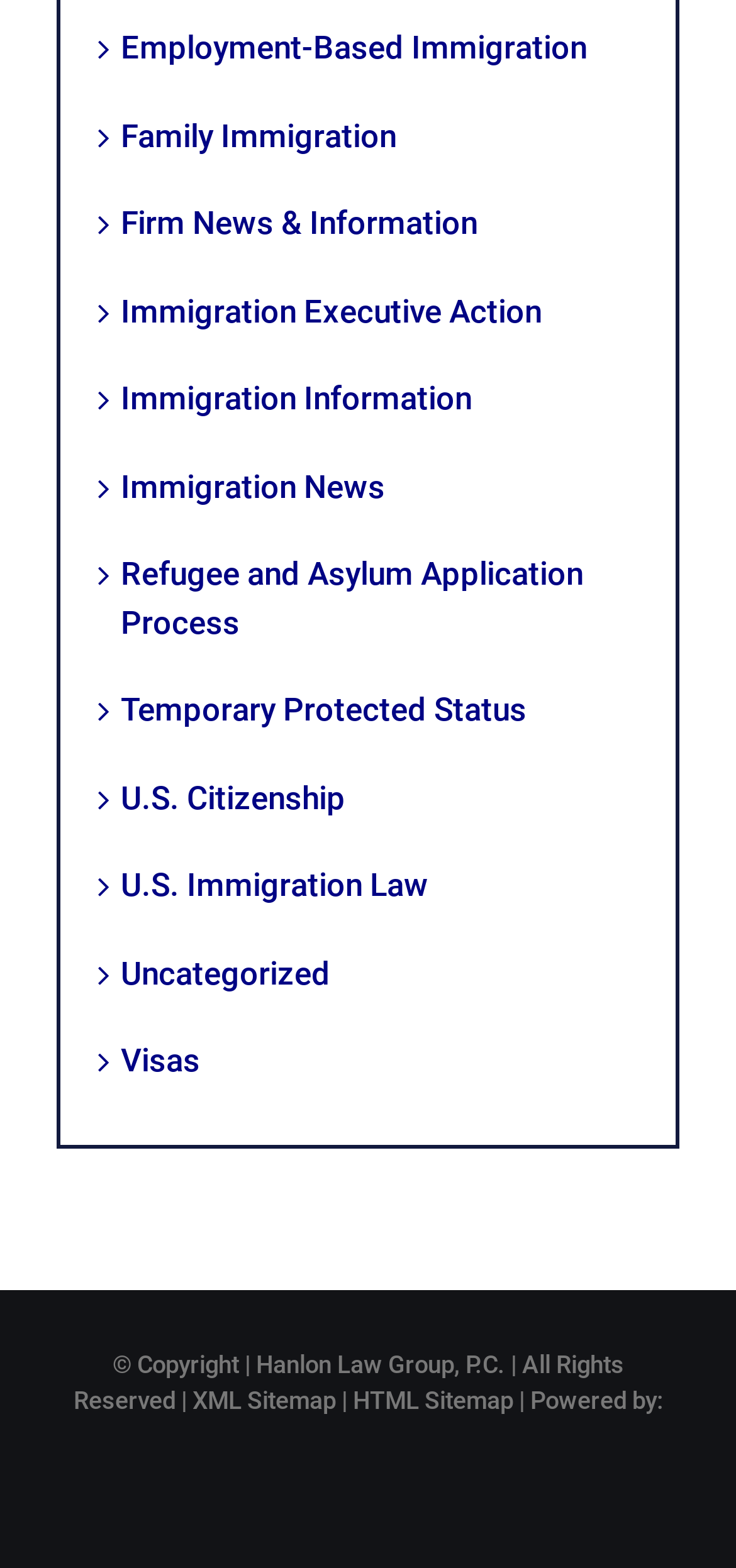Find the bounding box coordinates for the HTML element described as: "Refugee and Asylum Application Process". The coordinates should consist of four float values between 0 and 1, i.e., [left, top, right, bottom].

[0.164, 0.351, 0.841, 0.413]